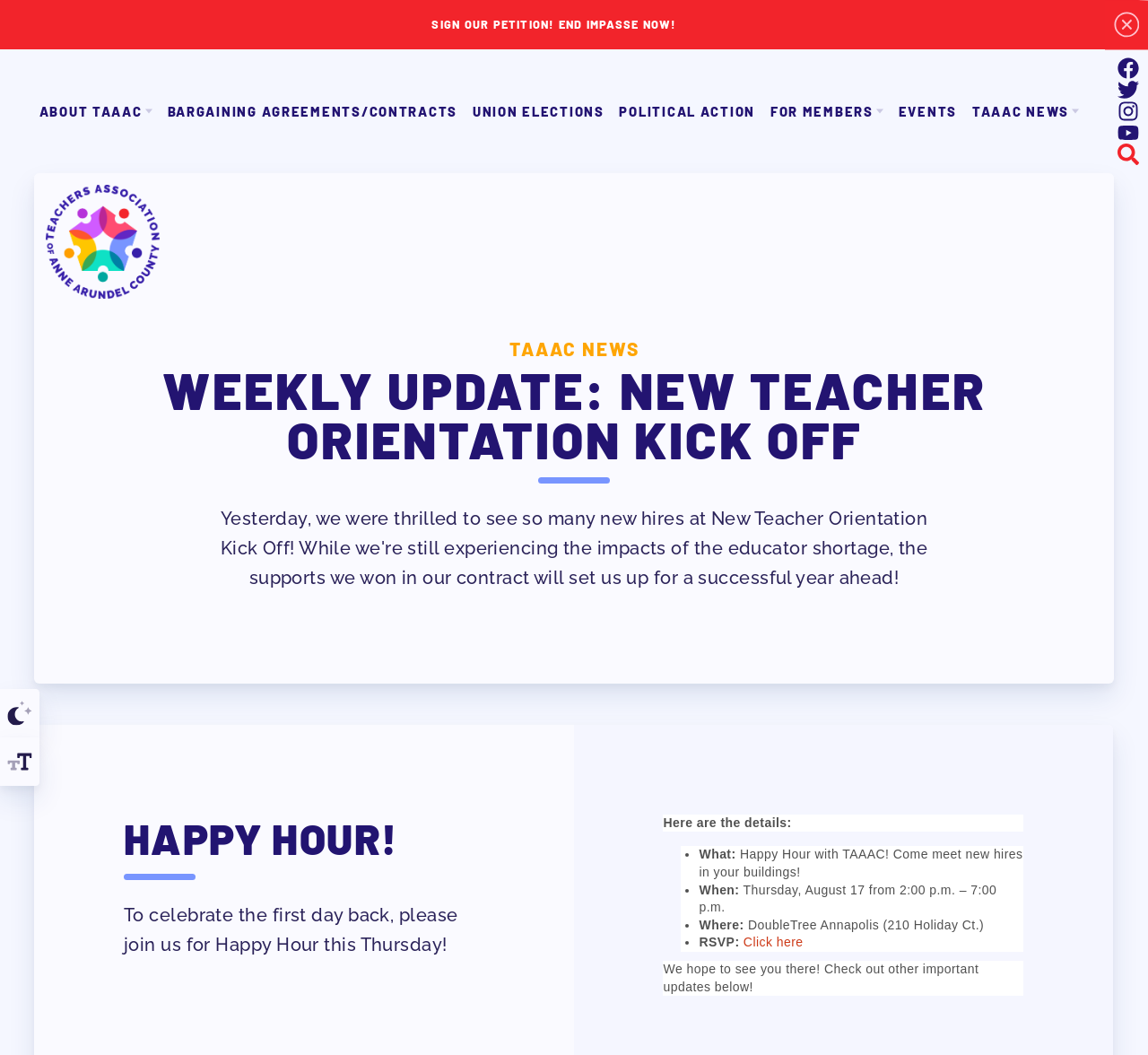From the image, can you give a detailed response to the question below:
What is the location of the Happy Hour event?

The webpage mentions that the Happy Hour event will be held at the DoubleTree Annapolis, which is located at 210 Holiday Ct.